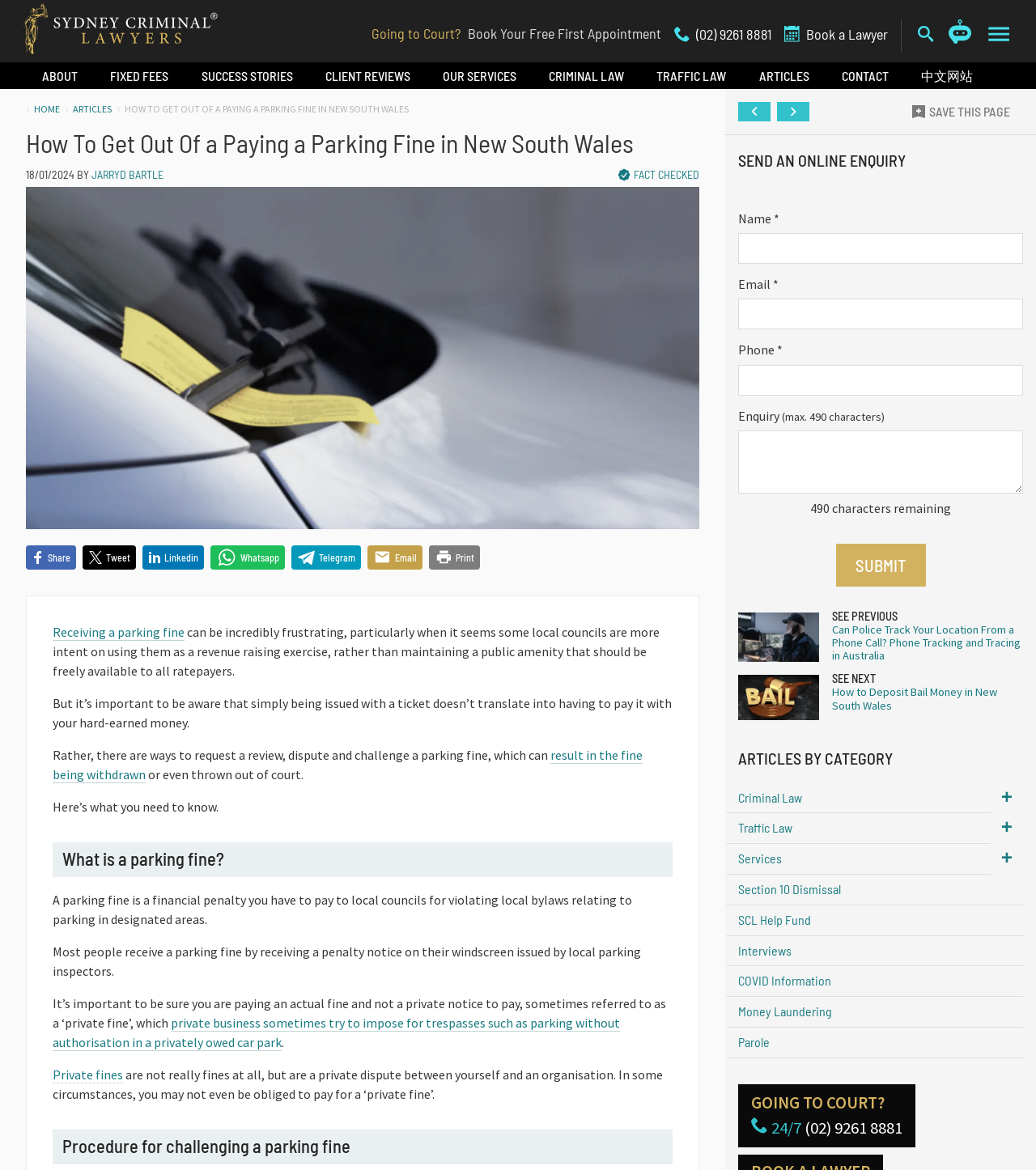Give a one-word or short-phrase answer to the following question: 
What is a private fine?

Not a real fine